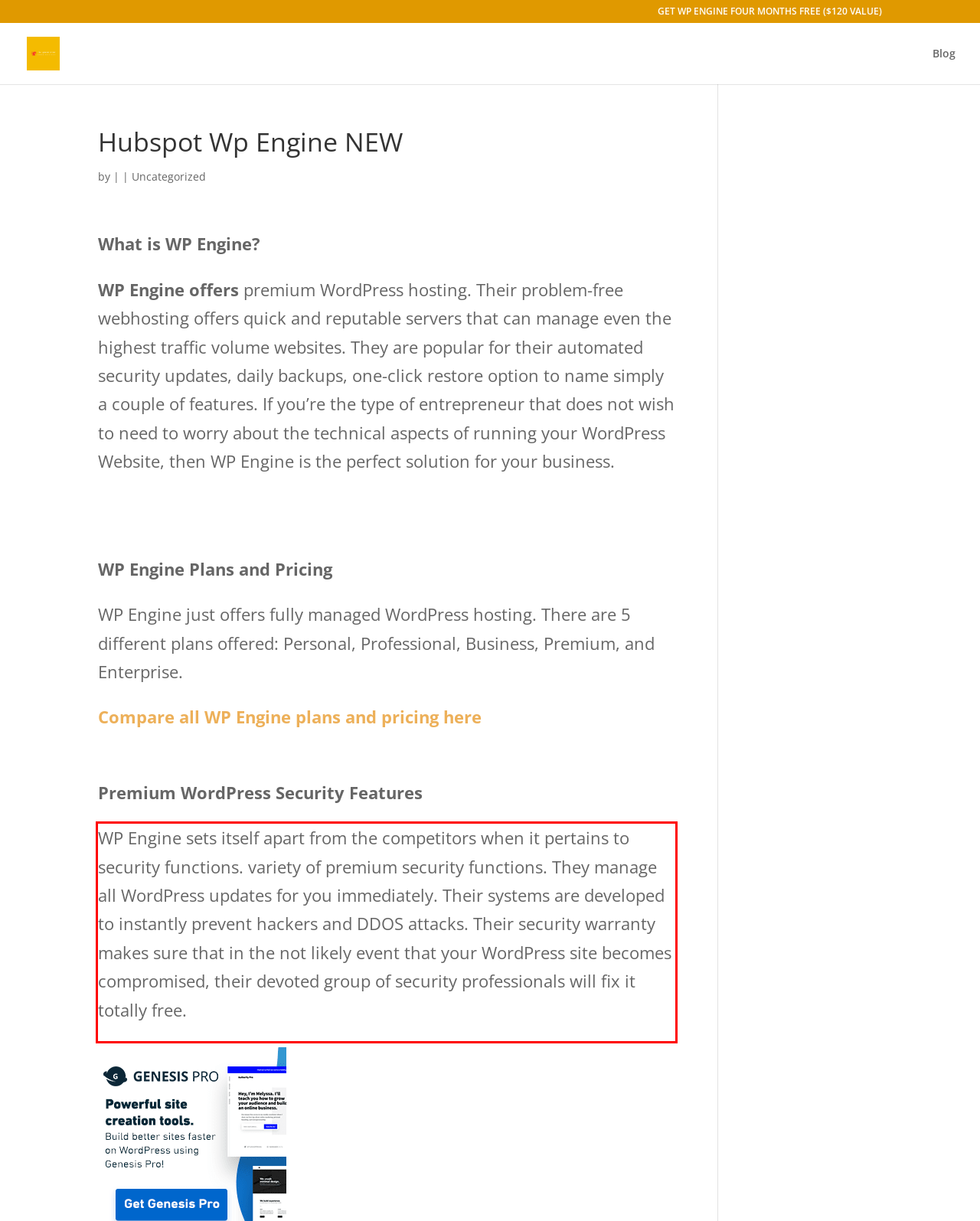Please perform OCR on the text content within the red bounding box that is highlighted in the provided webpage screenshot.

WP Engine sets itself apart from the competitors when it pertains to security functions. variety of premium security functions. They manage all WordPress updates for you immediately. Their systems are developed to instantly prevent hackers and DDOS attacks. Their security warranty makes sure that in the not likely event that your WordPress site becomes compromised, their devoted group of security professionals will fix it totally free. hubspot wp engine